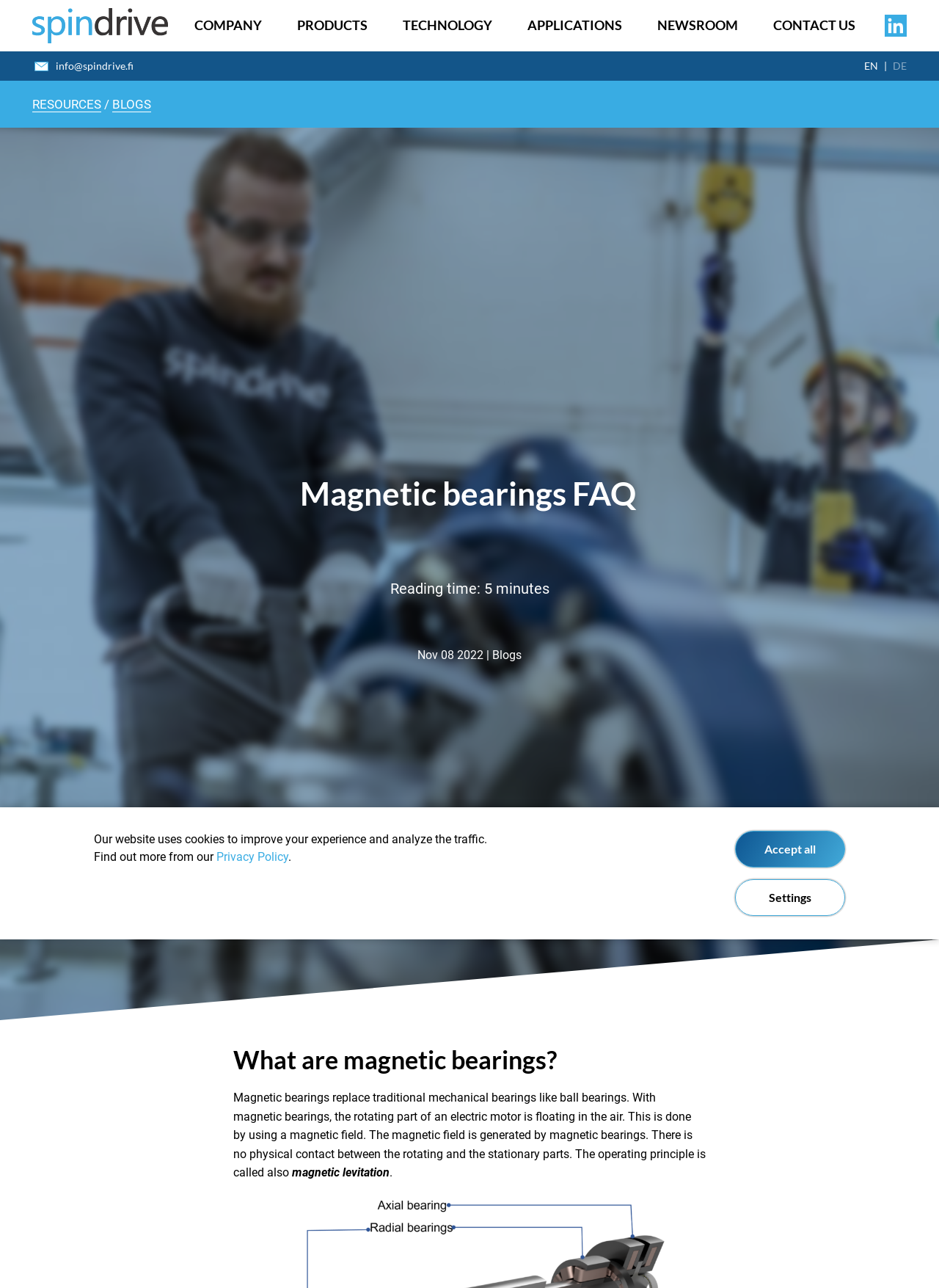Locate the bounding box coordinates of the clickable area to execute the instruction: "Contact SpinDrive via email". Provide the coordinates as four float numbers between 0 and 1, represented as [left, top, right, bottom].

[0.059, 0.047, 0.142, 0.056]